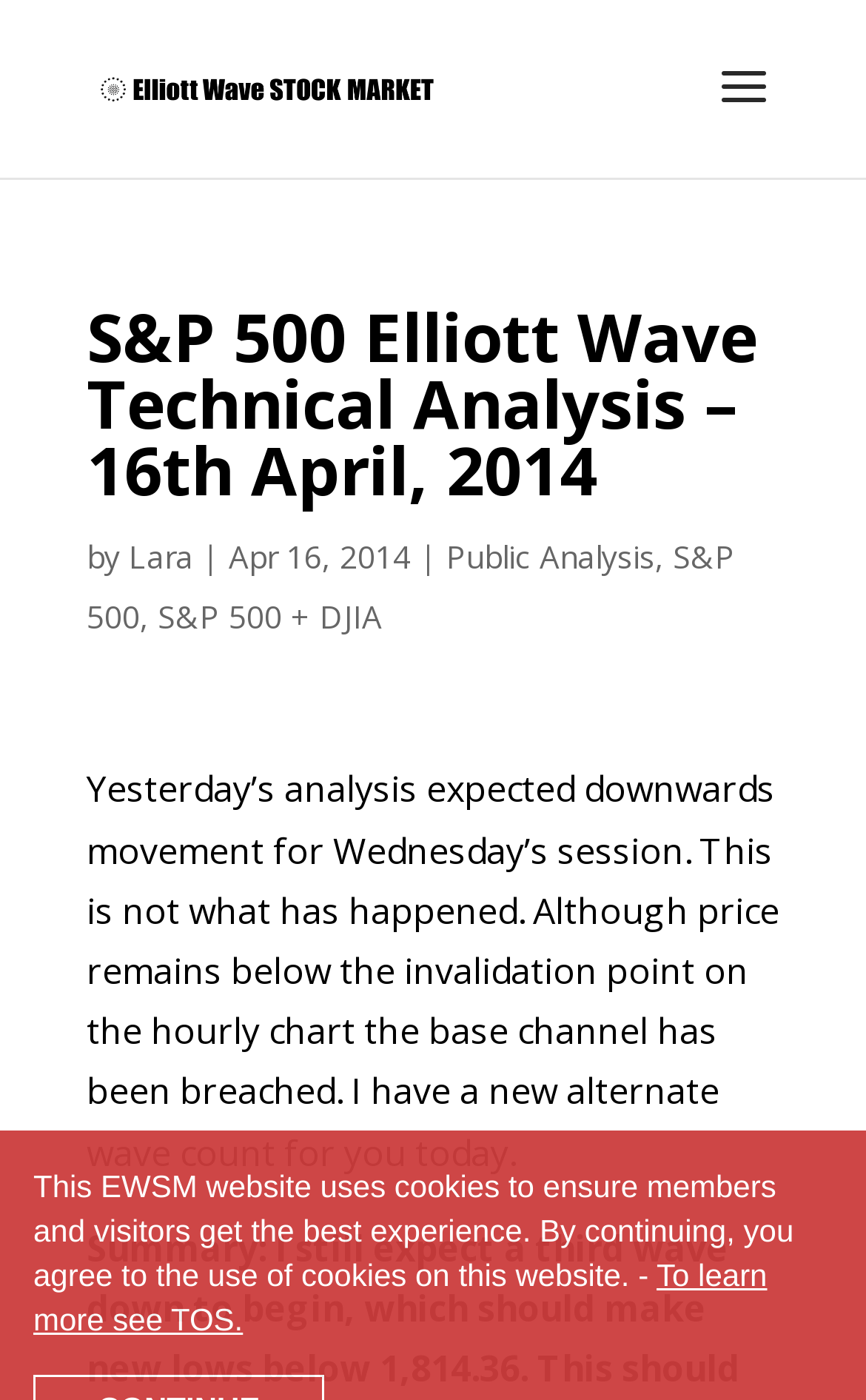What is the expected movement of the S&P 500 according to yesterday's analysis?
Answer the question in a detailed and comprehensive manner.

According to the text, 'Yesterday’s analysis expected downwards movement for Wednesday’s session.' This indicates that the expected movement of the S&P 500 according to yesterday's analysis is downwards.